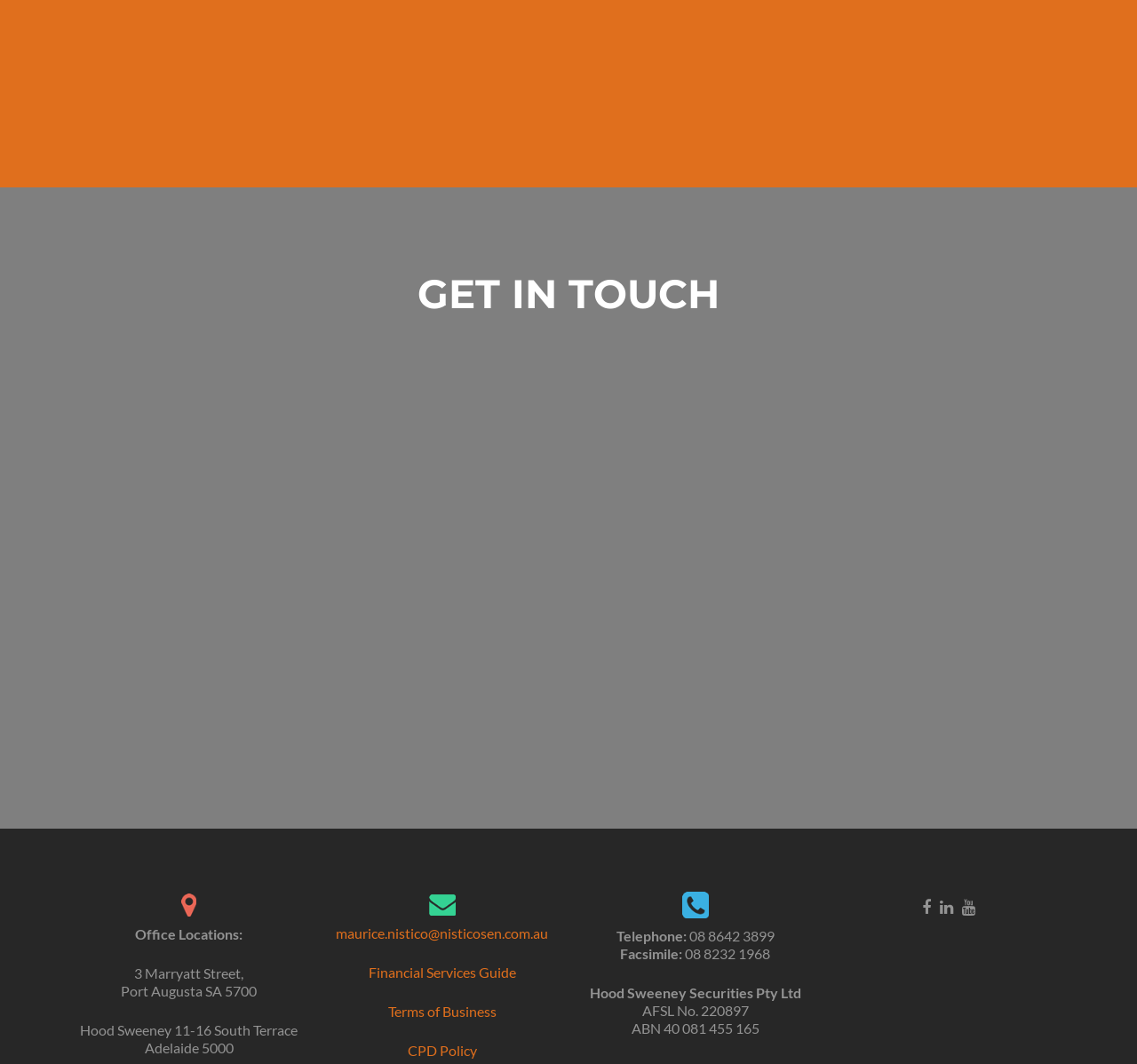Determine the bounding box coordinates of the element's region needed to click to follow the instruction: "Enter your name". Provide these coordinates as four float numbers between 0 and 1, formatted as [left, top, right, bottom].

[0.02, 0.364, 0.293, 0.402]